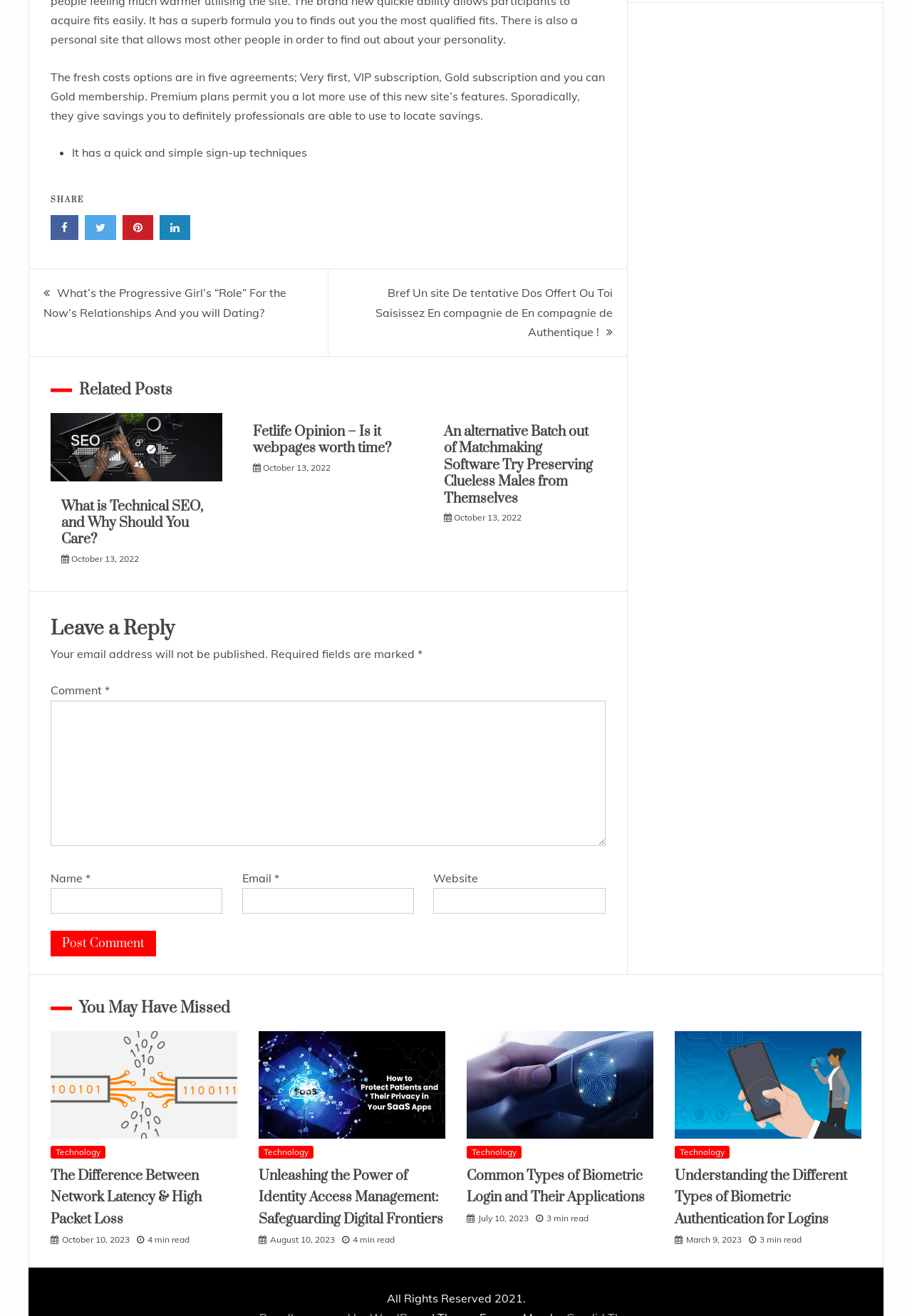Find and indicate the bounding box coordinates of the region you should select to follow the given instruction: "Check more from author".

None